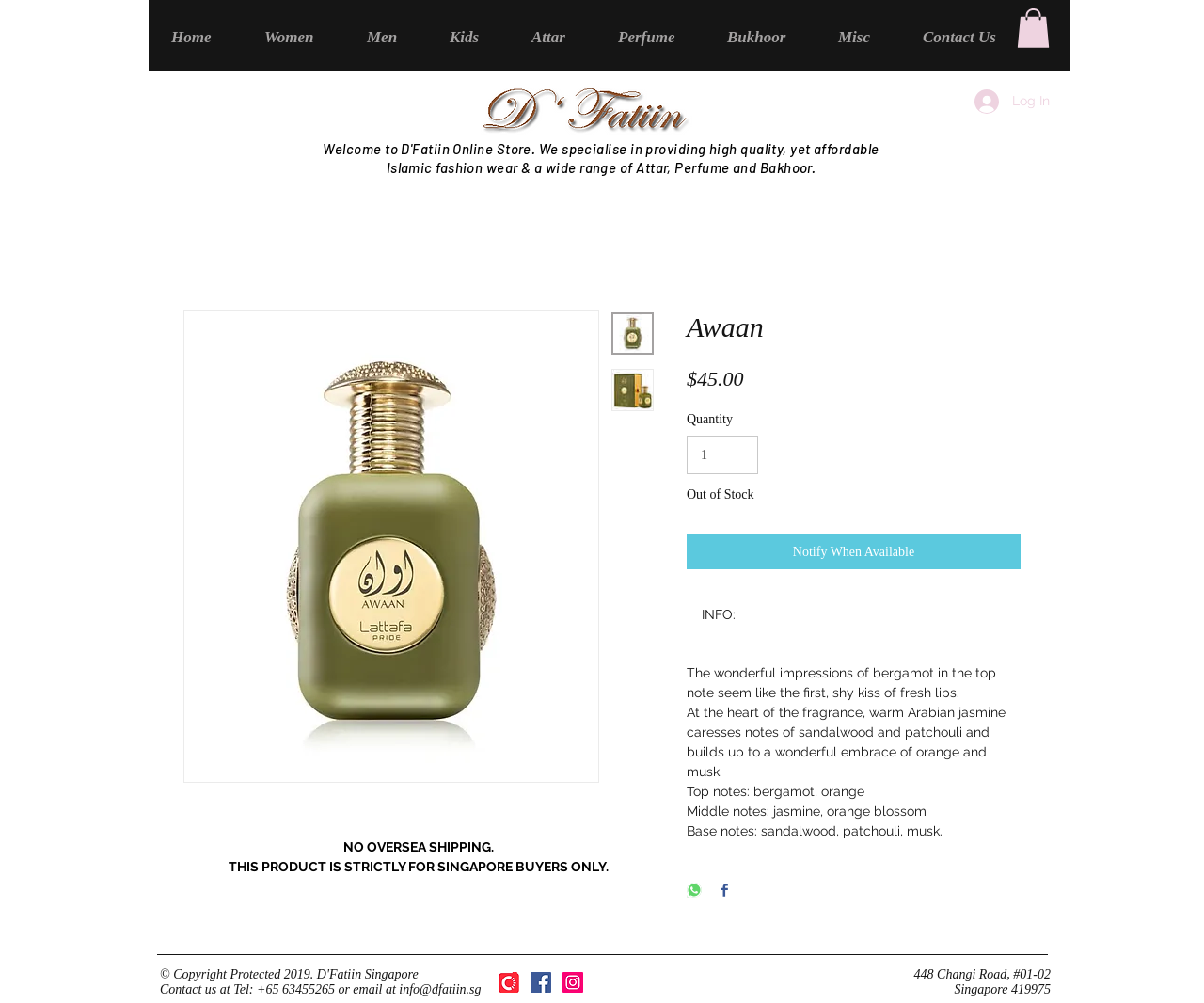Provide a short answer using a single word or phrase for the following question: 
What is the top note of the fragrance?

Bergamot